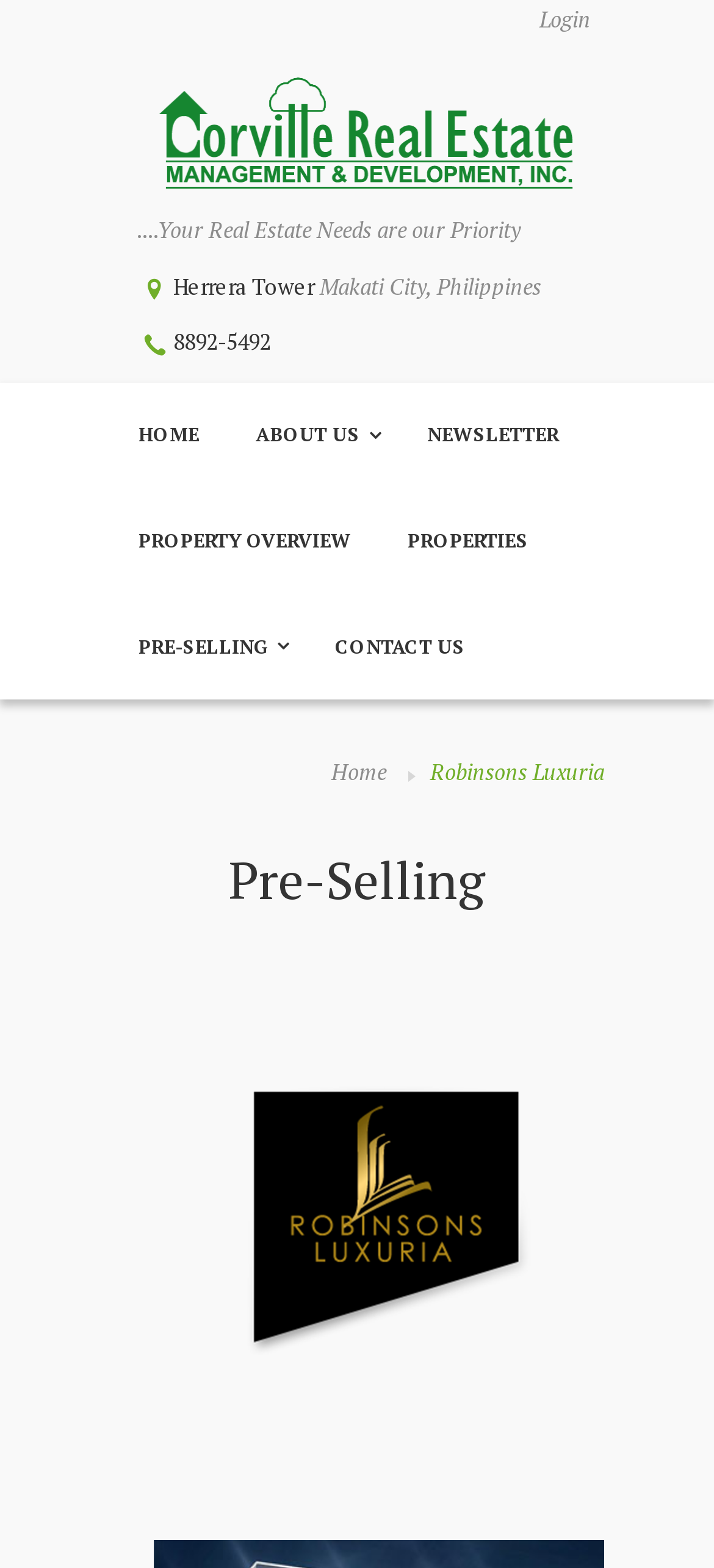Please identify the bounding box coordinates of where to click in order to follow the instruction: "View Property Overview".

[0.154, 0.312, 0.531, 0.379]